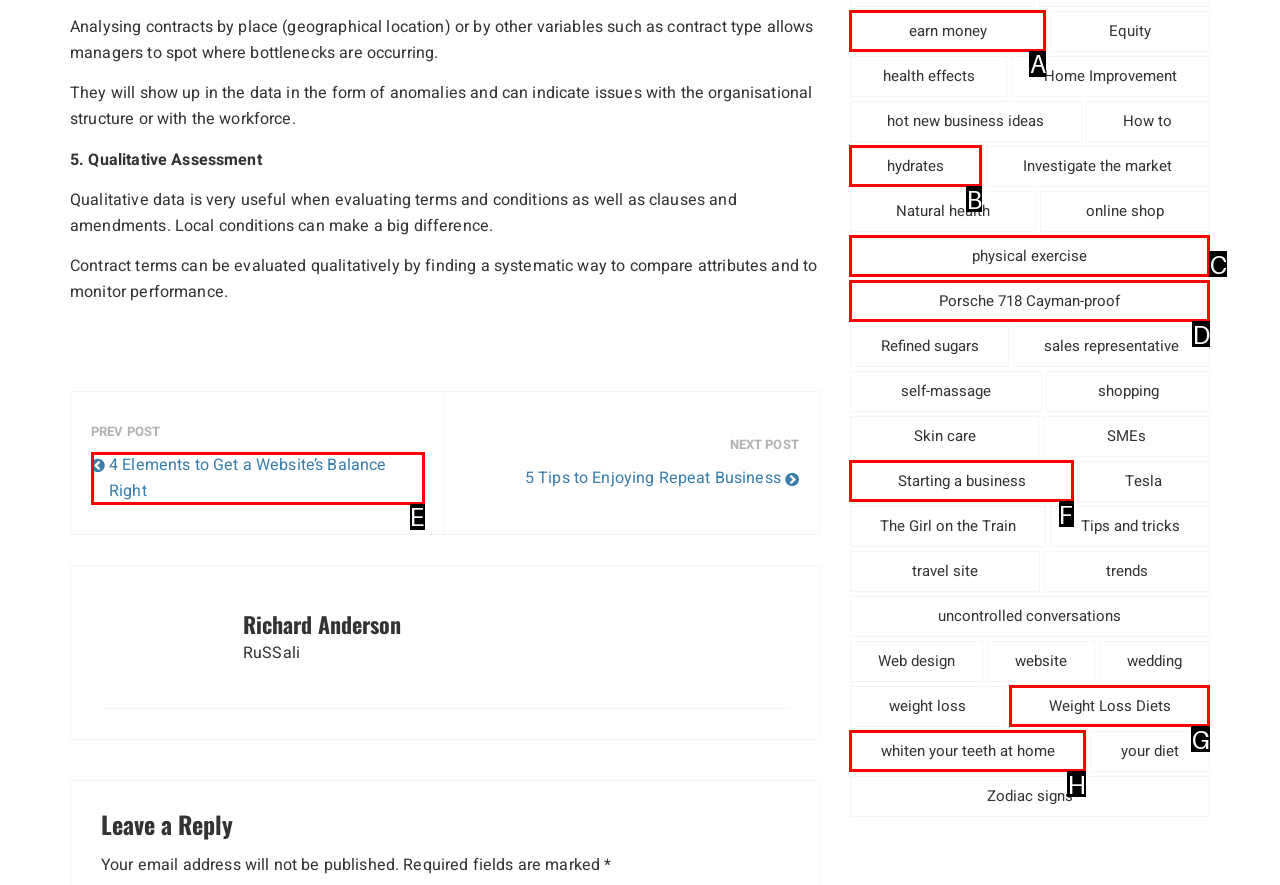Please indicate which option's letter corresponds to the task: Click on 'earn money' by examining the highlighted elements in the screenshot.

A